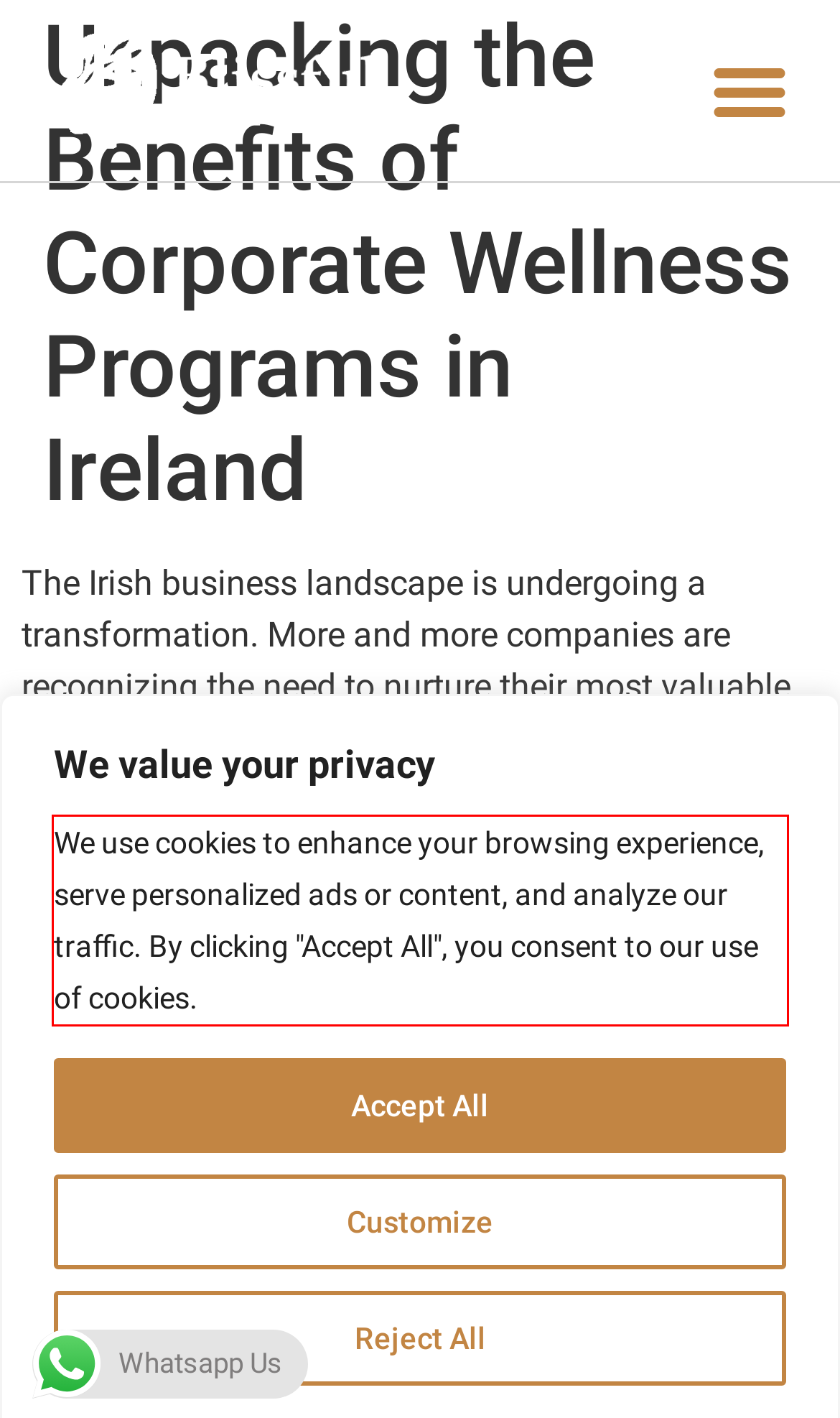Please take the screenshot of the webpage, find the red bounding box, and generate the text content that is within this red bounding box.

We use cookies to enhance your browsing experience, serve personalized ads or content, and analyze our traffic. By clicking "Accept All", you consent to our use of cookies.